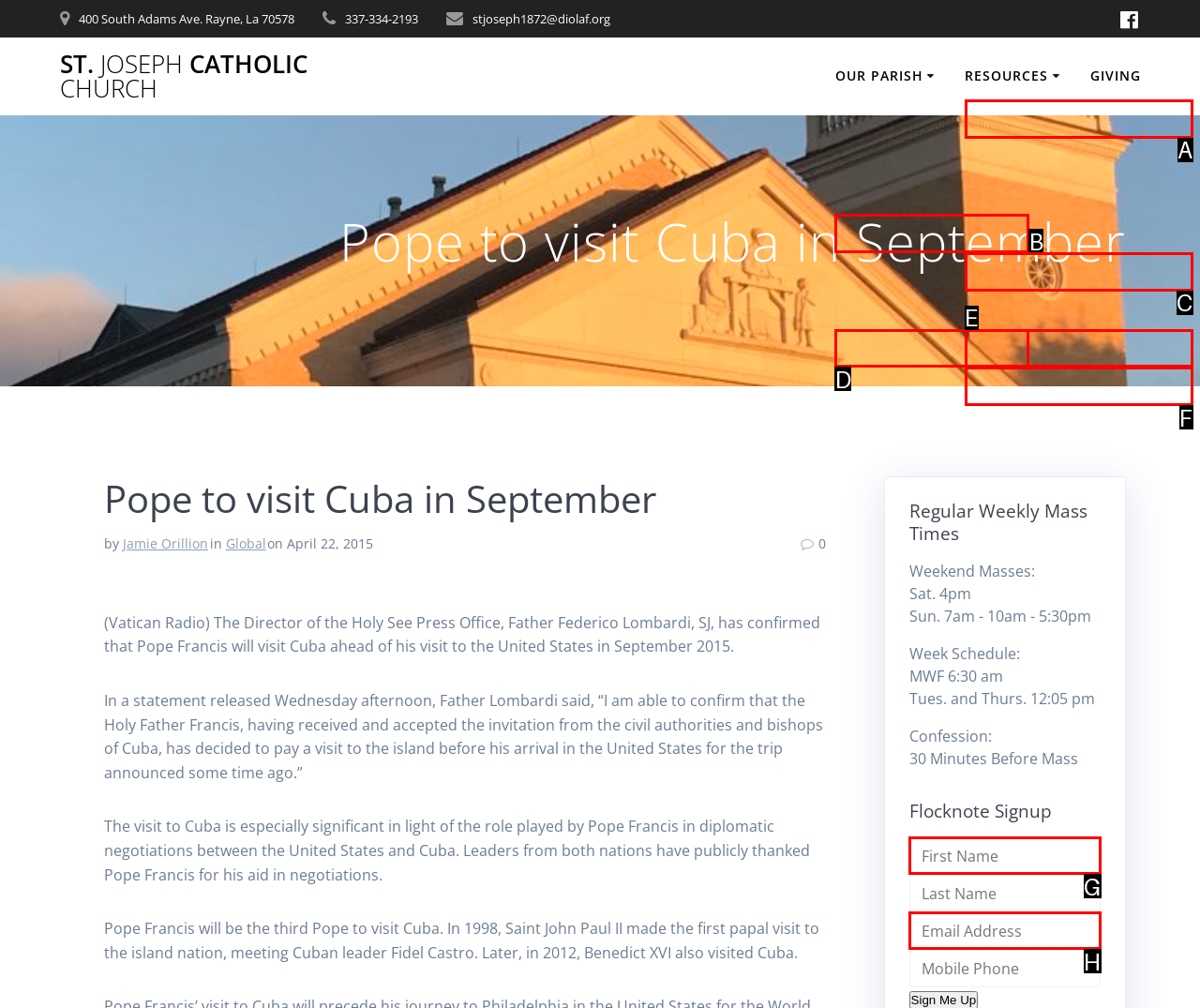Specify which HTML element I should click to complete this instruction: Click the 'Mass Times' link Answer with the letter of the relevant option.

A